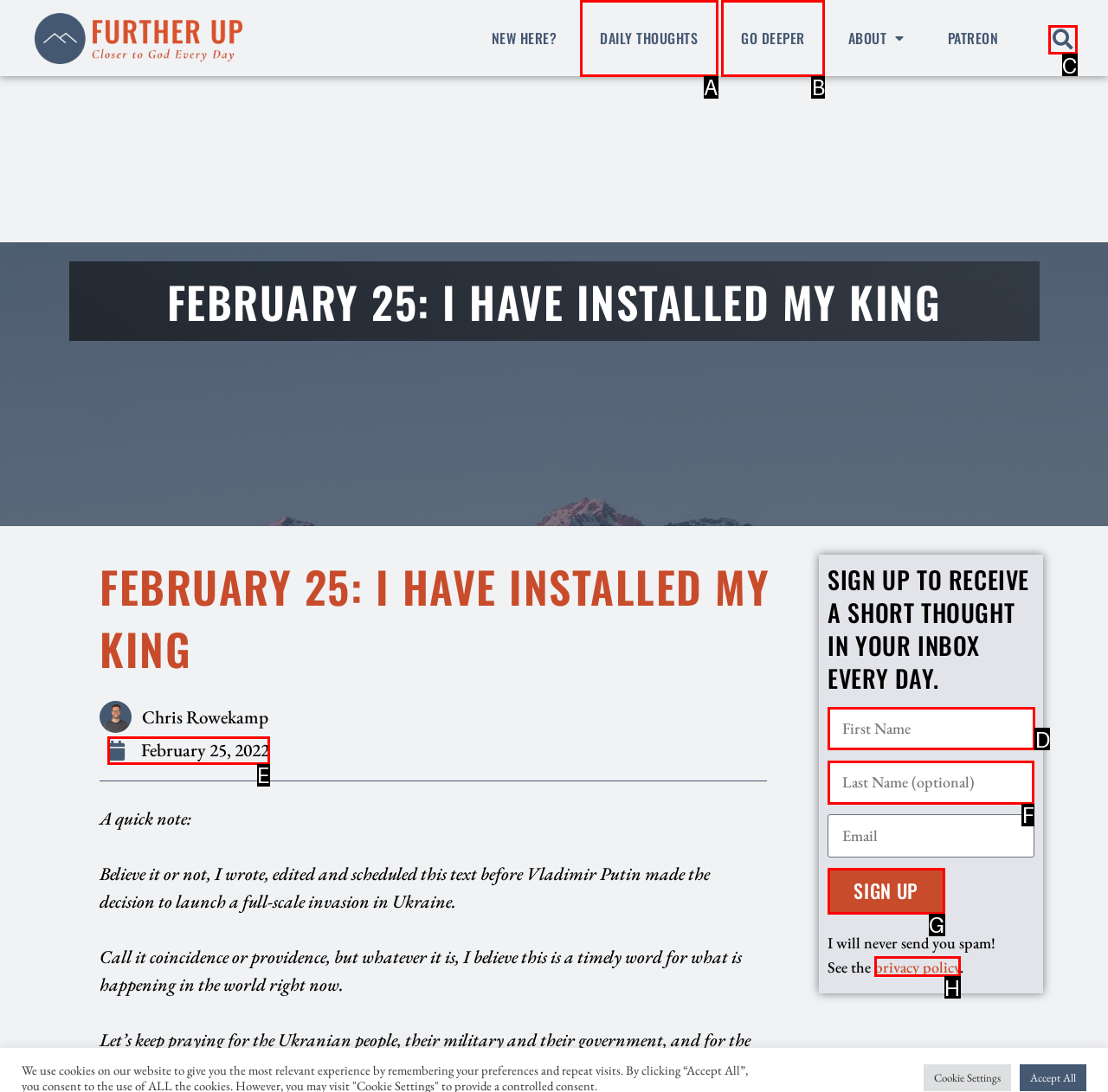Pick the HTML element that should be clicked to execute the task: Enter your first name
Respond with the letter corresponding to the correct choice.

D